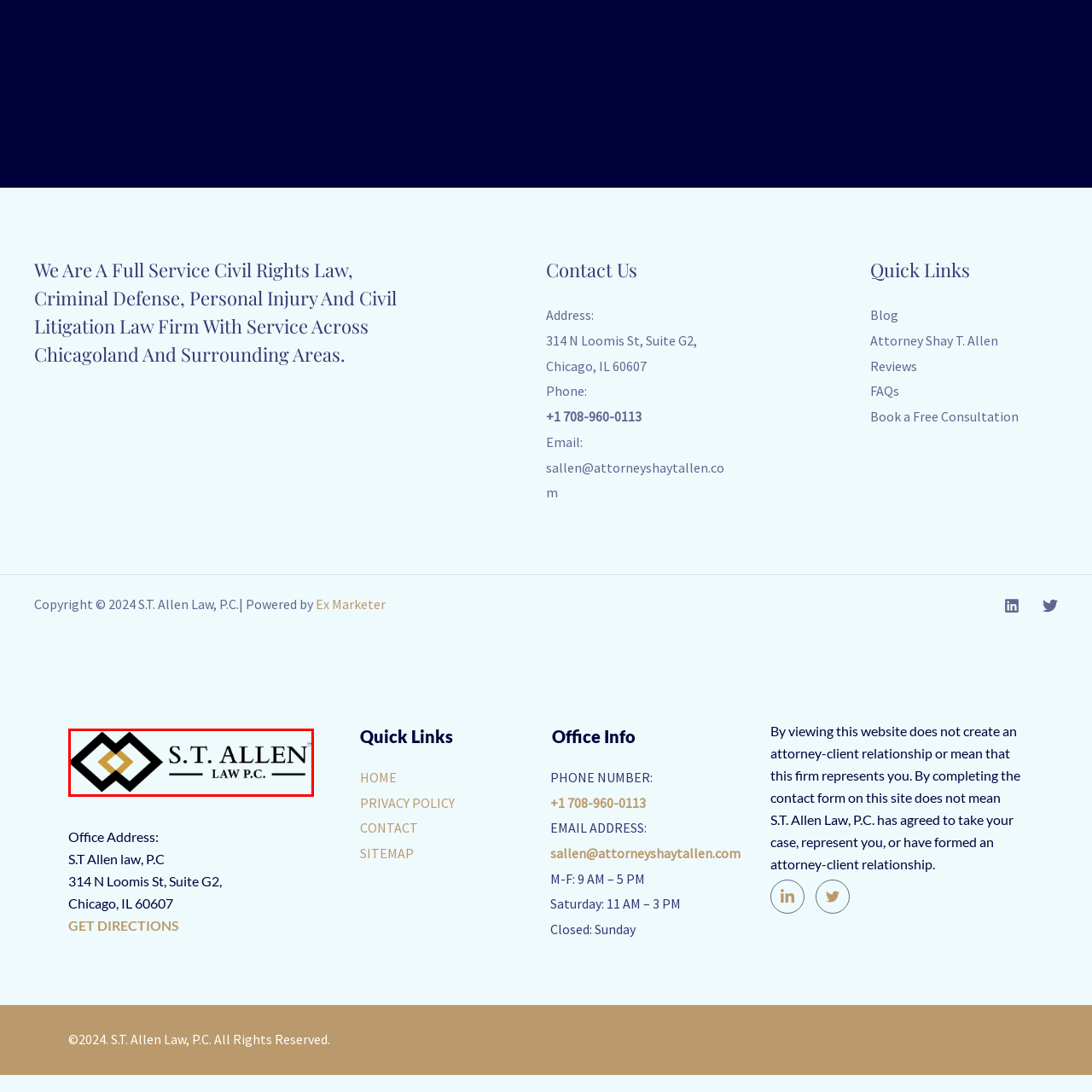Observe the section highlighted in yellow, What is the font style of the firm's name? 
Please respond using a single word or phrase.

Elegant